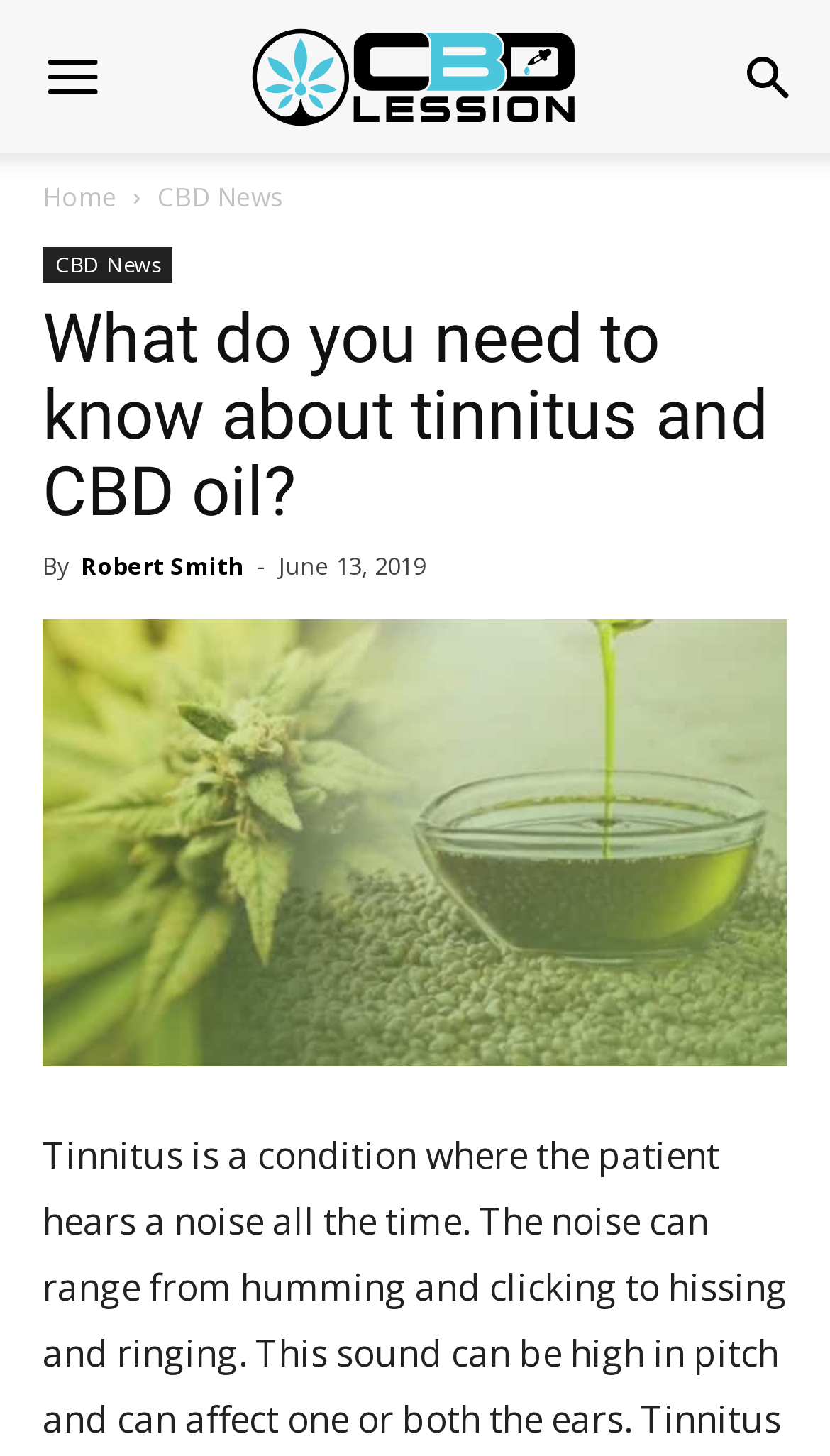Identify the main heading from the webpage and provide its text content.

What do you need to know about tinnitus and CBD oil?